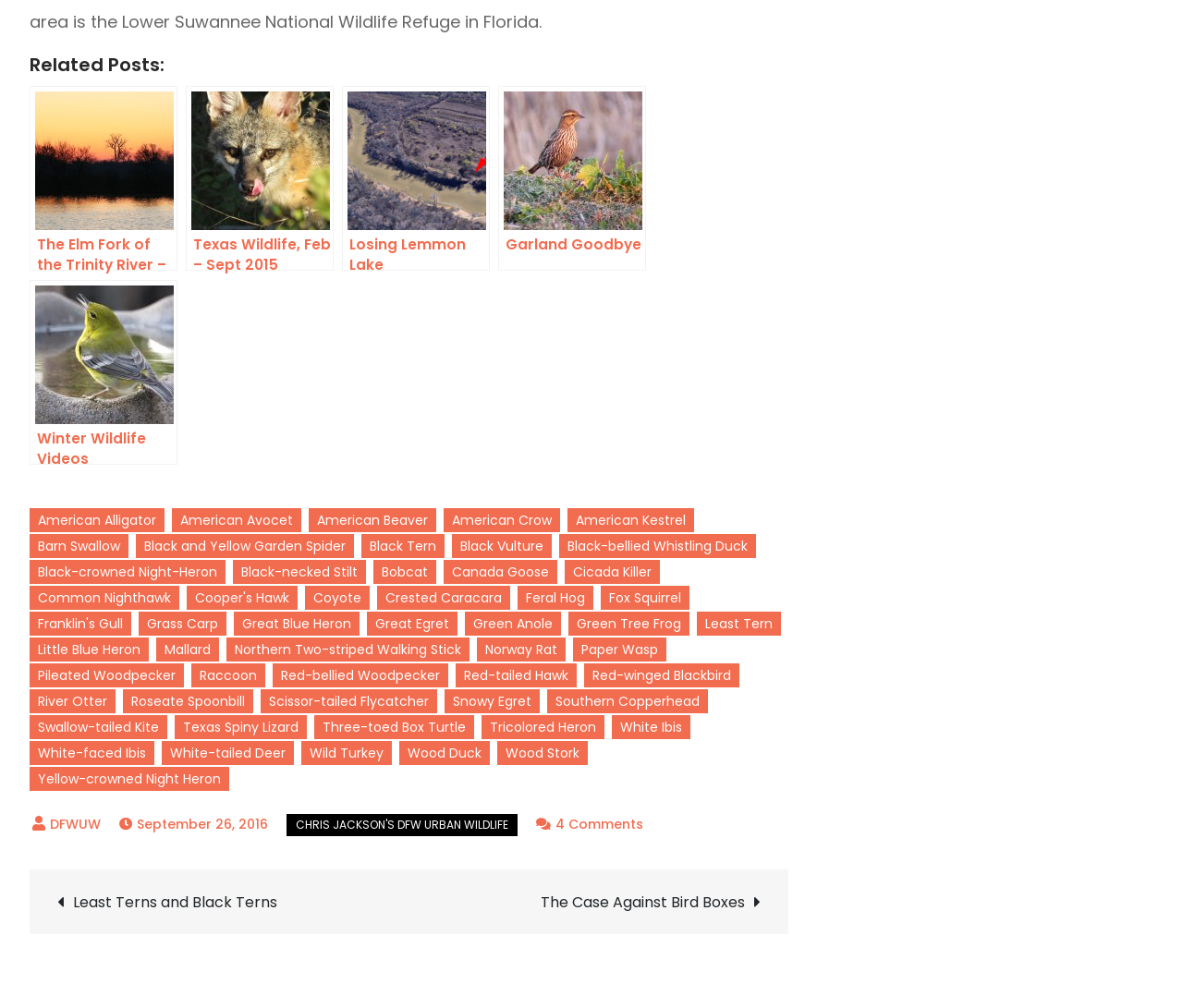Provide the bounding box coordinates of the section that needs to be clicked to accomplish the following instruction: "Click on the link 'Least Terns and Black Terns'."

[0.048, 0.881, 0.326, 0.909]